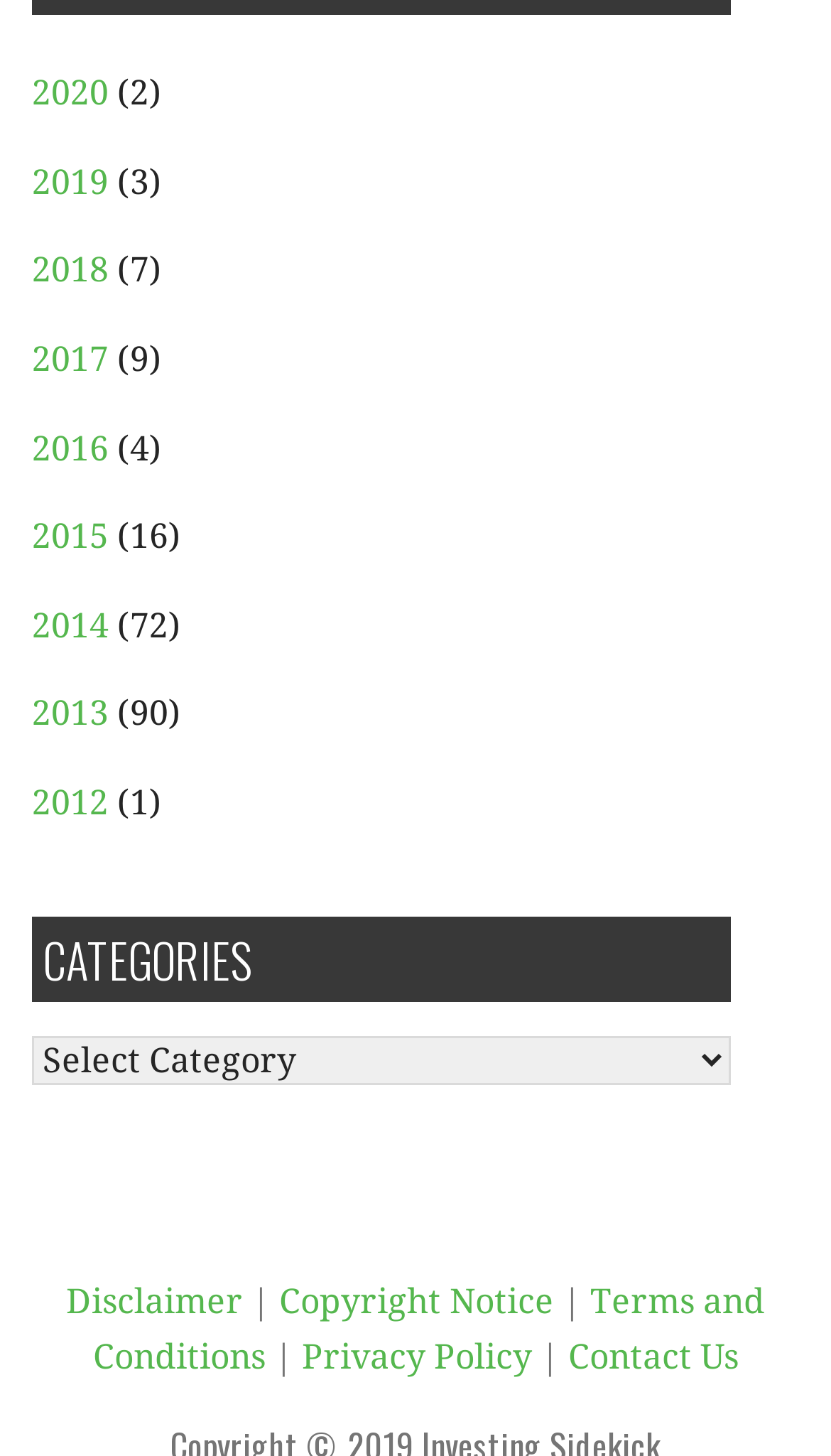How many years are listed?
Refer to the image and provide a detailed answer to the question.

I counted the number of links with year labels, starting from 2012 to 2020, and found 9 years listed.